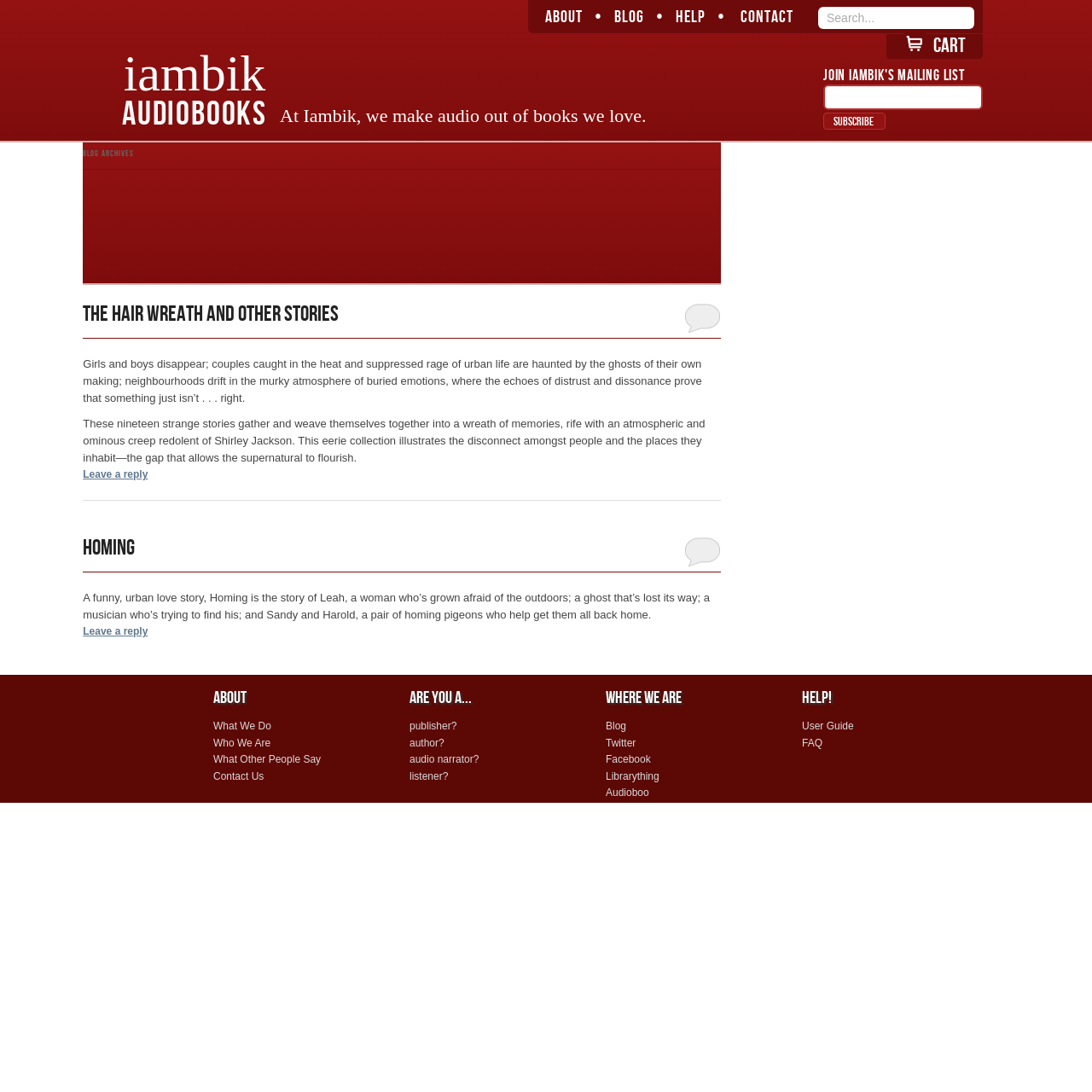What is the theme of the stories in the blog archives?
Please look at the screenshot and answer using one word or phrase.

Supernatural